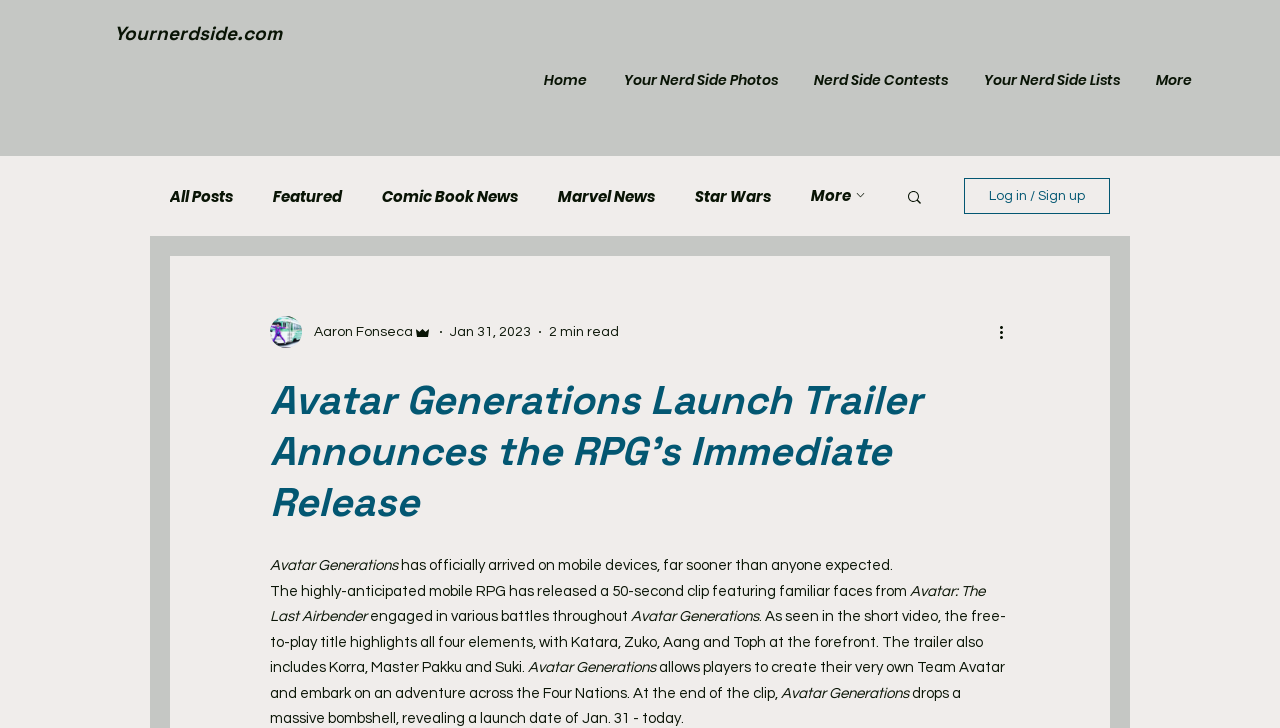Could you specify the bounding box coordinates for the clickable section to complete the following instruction: "Click on the 'Home' link"?

[0.408, 0.036, 0.47, 0.185]